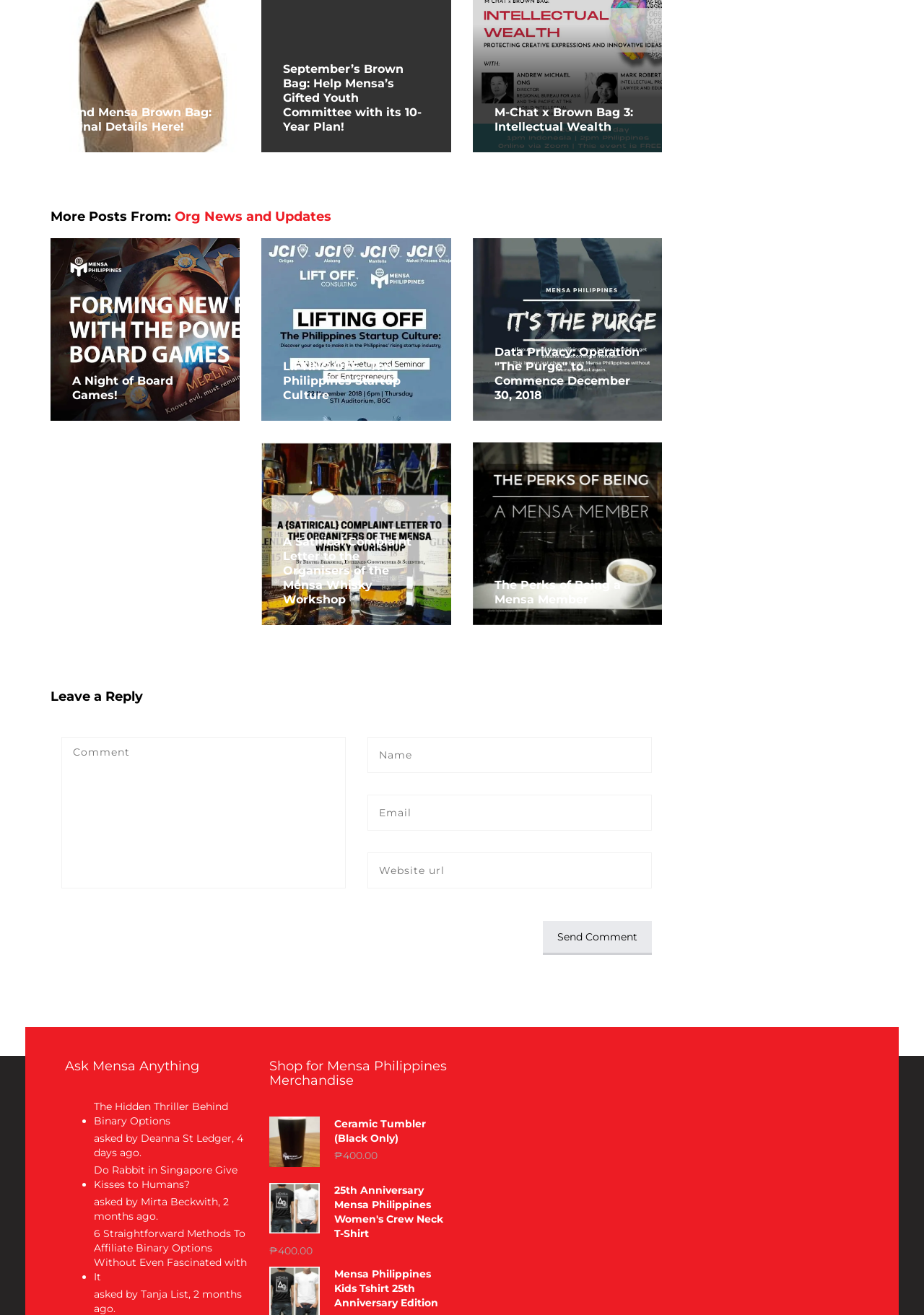What is the price of the 'Ceramic Tumbler (Black Only)'?
Based on the image, give a concise answer in the form of a single word or short phrase.

₱400.00